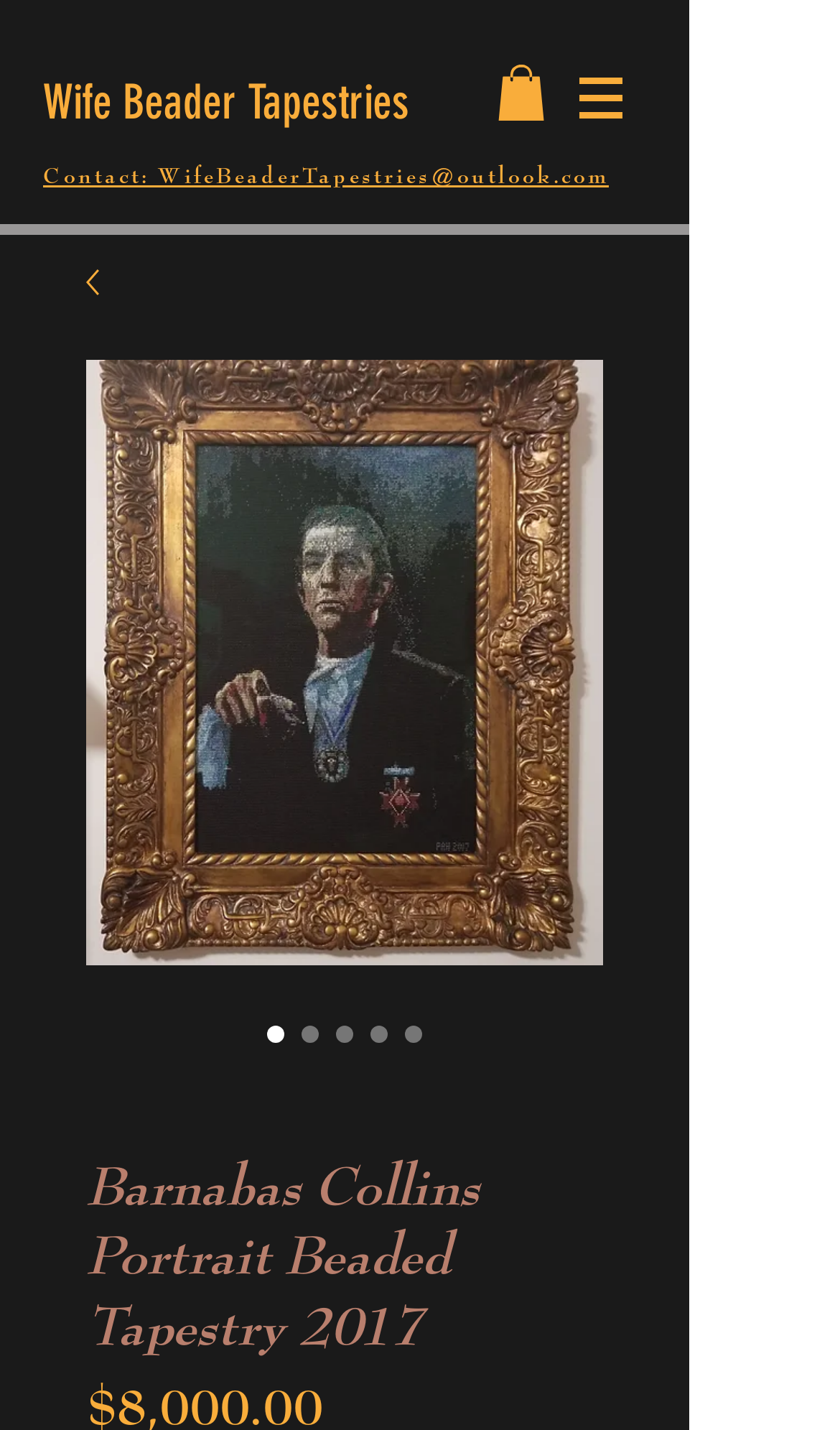Provide your answer in a single word or phrase: 
What is the contact email address?

WifeBeaderTapestries@outlook.com